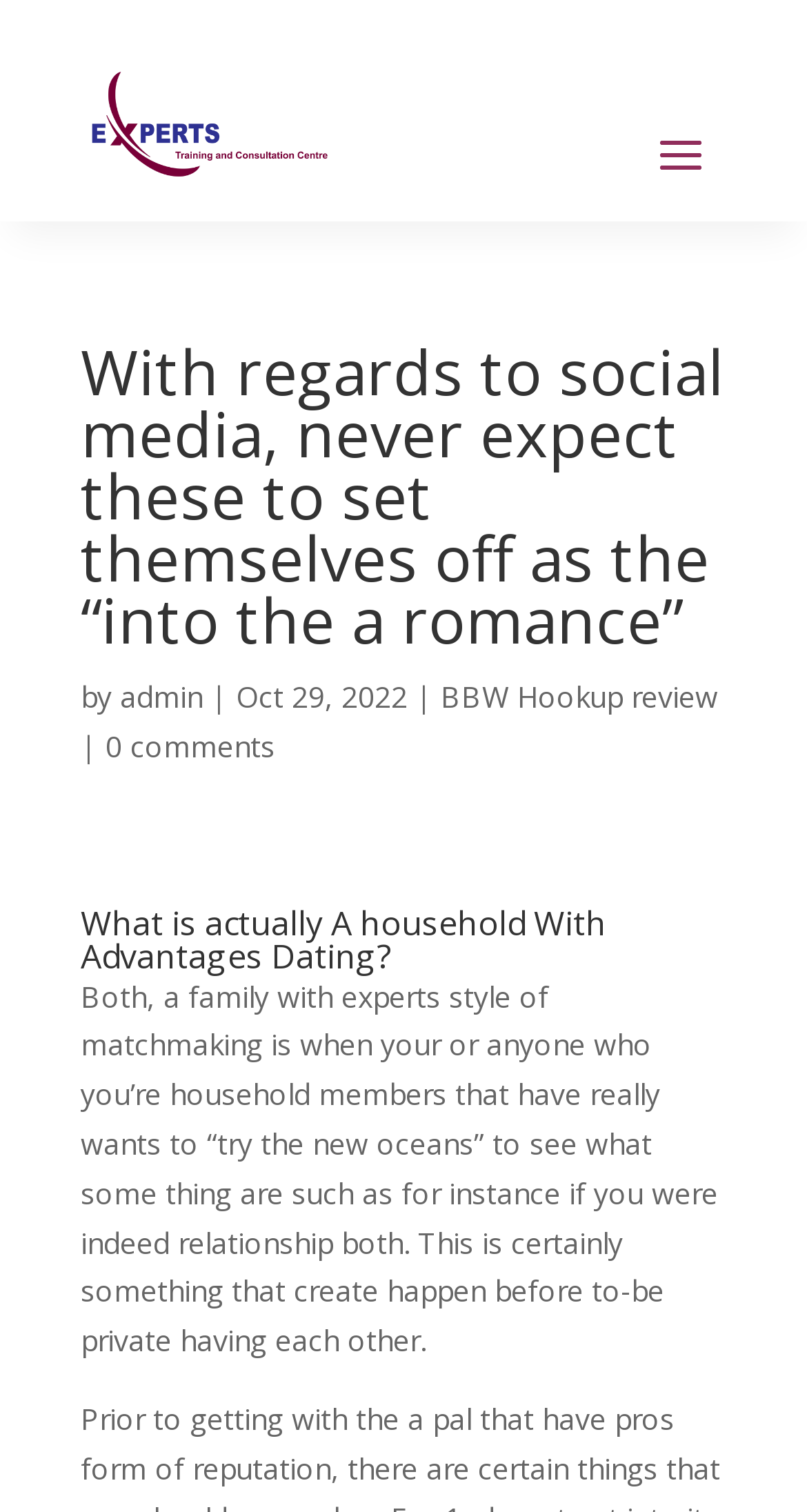Explain the webpage's layout and main content in detail.

The webpage appears to be an article or blog post from the "Experts Centre" about social media and relationships. At the top of the page, there is a small image, followed by a heading that repeats the title of the webpage. Below the heading, there is a line of text that includes the author's name, "admin", and the date of publication, "Oct 29, 2022". 

To the right of the author's name, there is a link to a review of "BBW Hookup". Below this line, there is a link to "0 comments", indicating that there are no comments on the article. 

The main content of the article begins with a heading that asks "What is actually A household With Advantages Dating?" Below this heading, there is a paragraph of text that explains the concept of "A household With Advantages Dating", which involves family members or friends exploring relationships with each other.